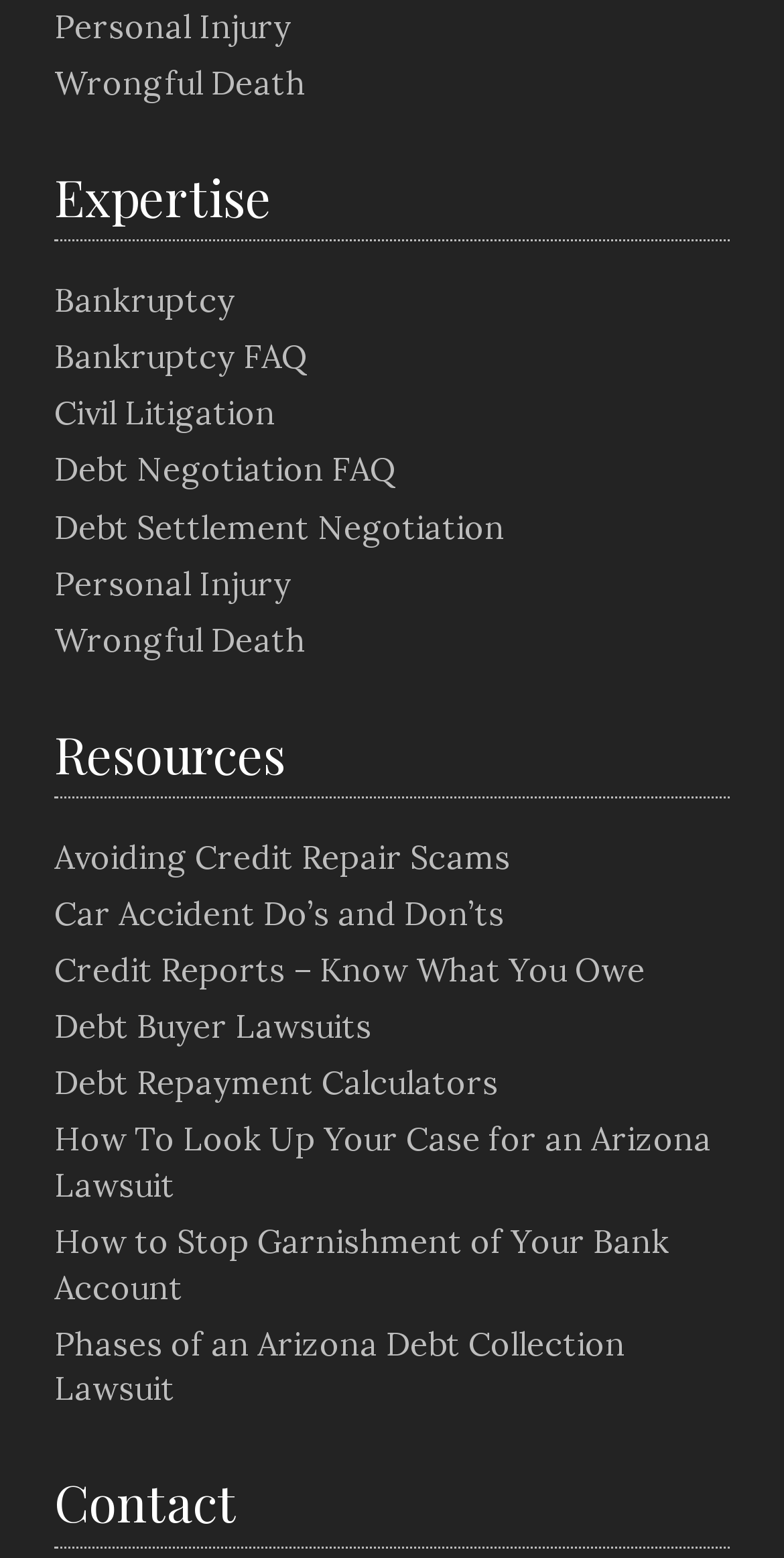What is the last resource listed?
Answer the question with just one word or phrase using the image.

Phases of an Arizona Debt Collection Lawsuit